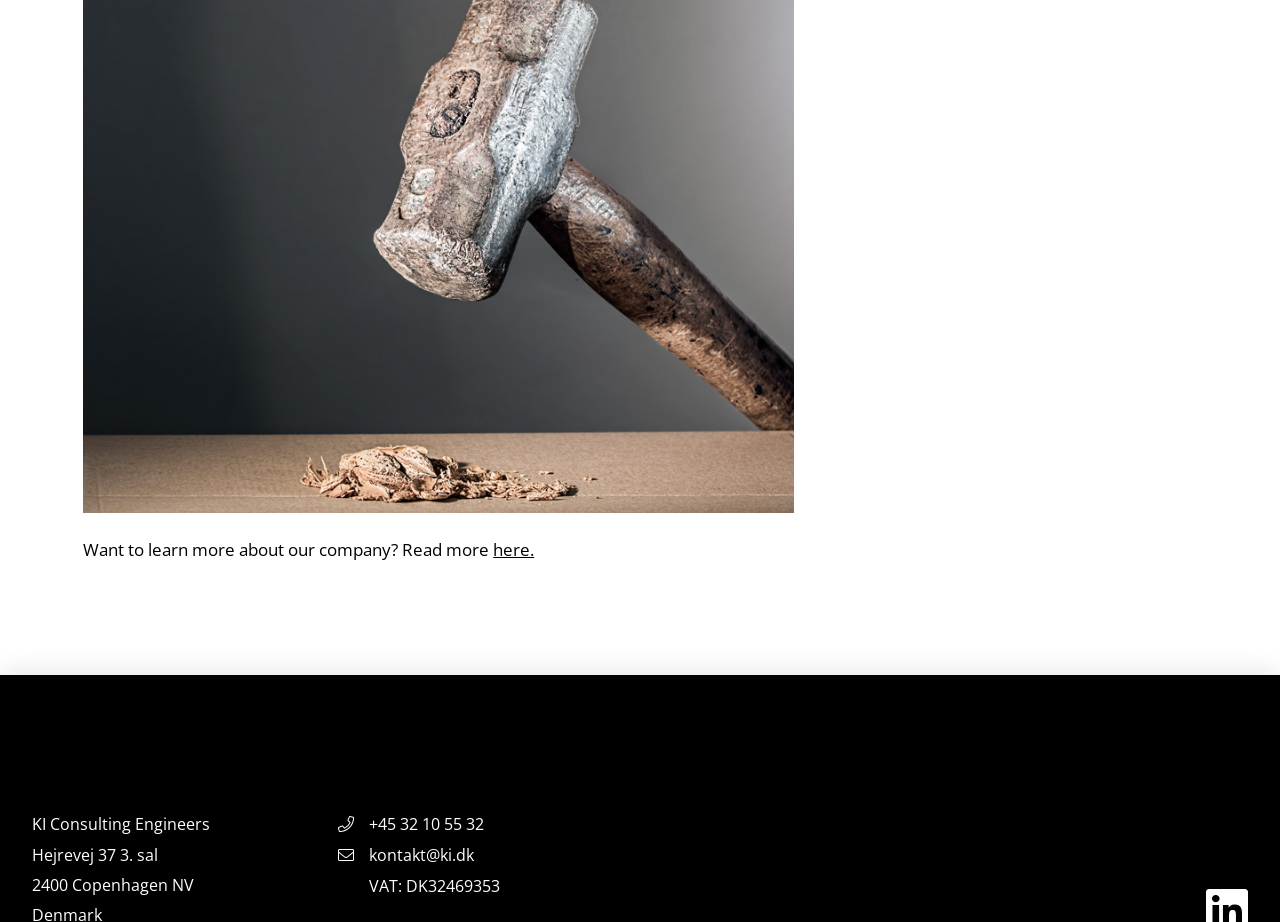From the image, can you give a detailed response to the question below:
What is the phone number?

The phone number can be found in the middle section of the webpage, where it is written as a link element with the text '+45 32 10 55 32'.